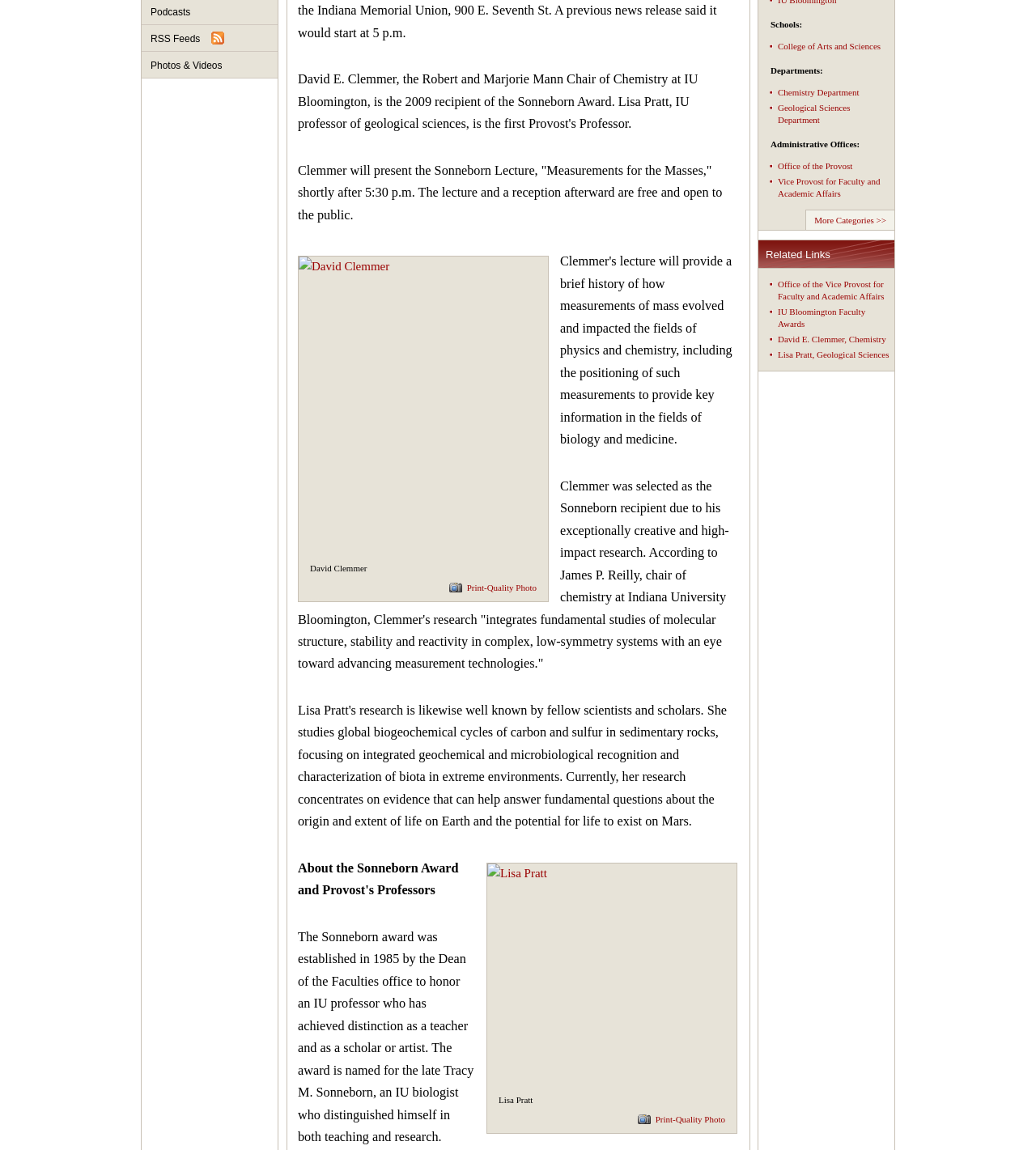Given the webpage screenshot, identify the bounding box of the UI element that matches this description: "RSS Feeds".

[0.137, 0.022, 0.268, 0.045]